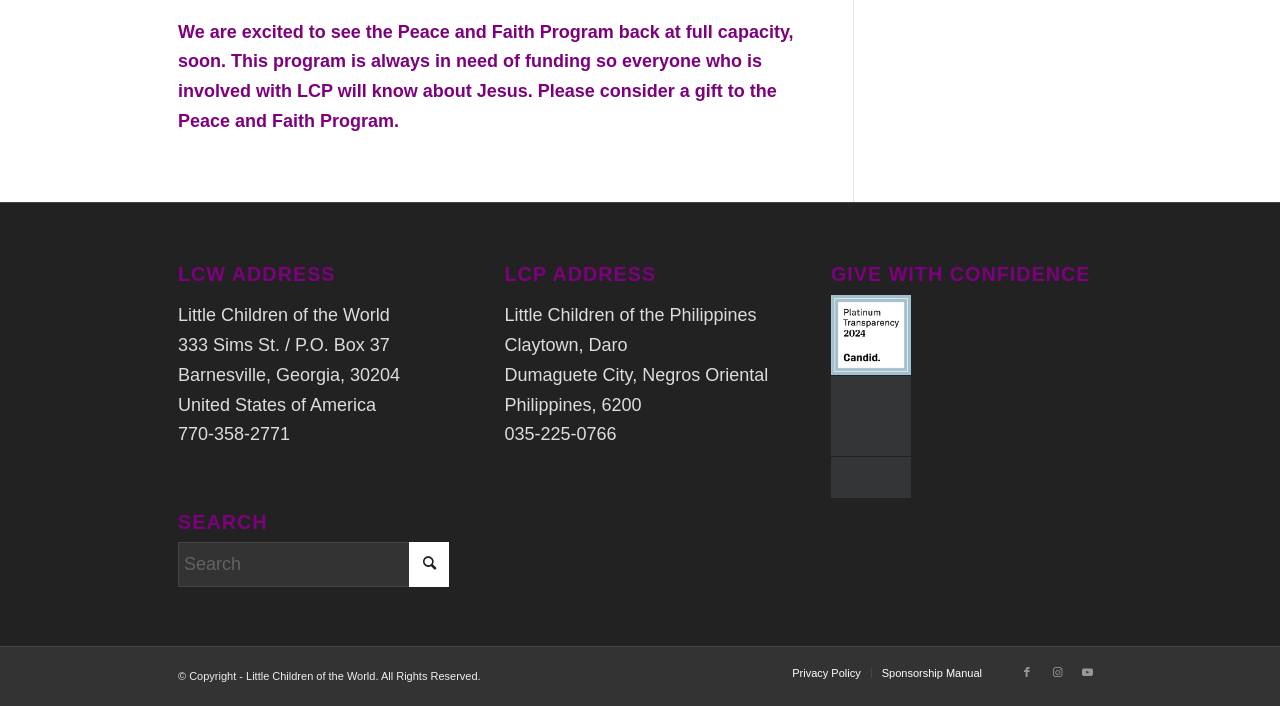Please identify the bounding box coordinates of the area that needs to be clicked to follow this instruction: "View the Privacy Policy".

[0.619, 0.944, 0.672, 0.961]